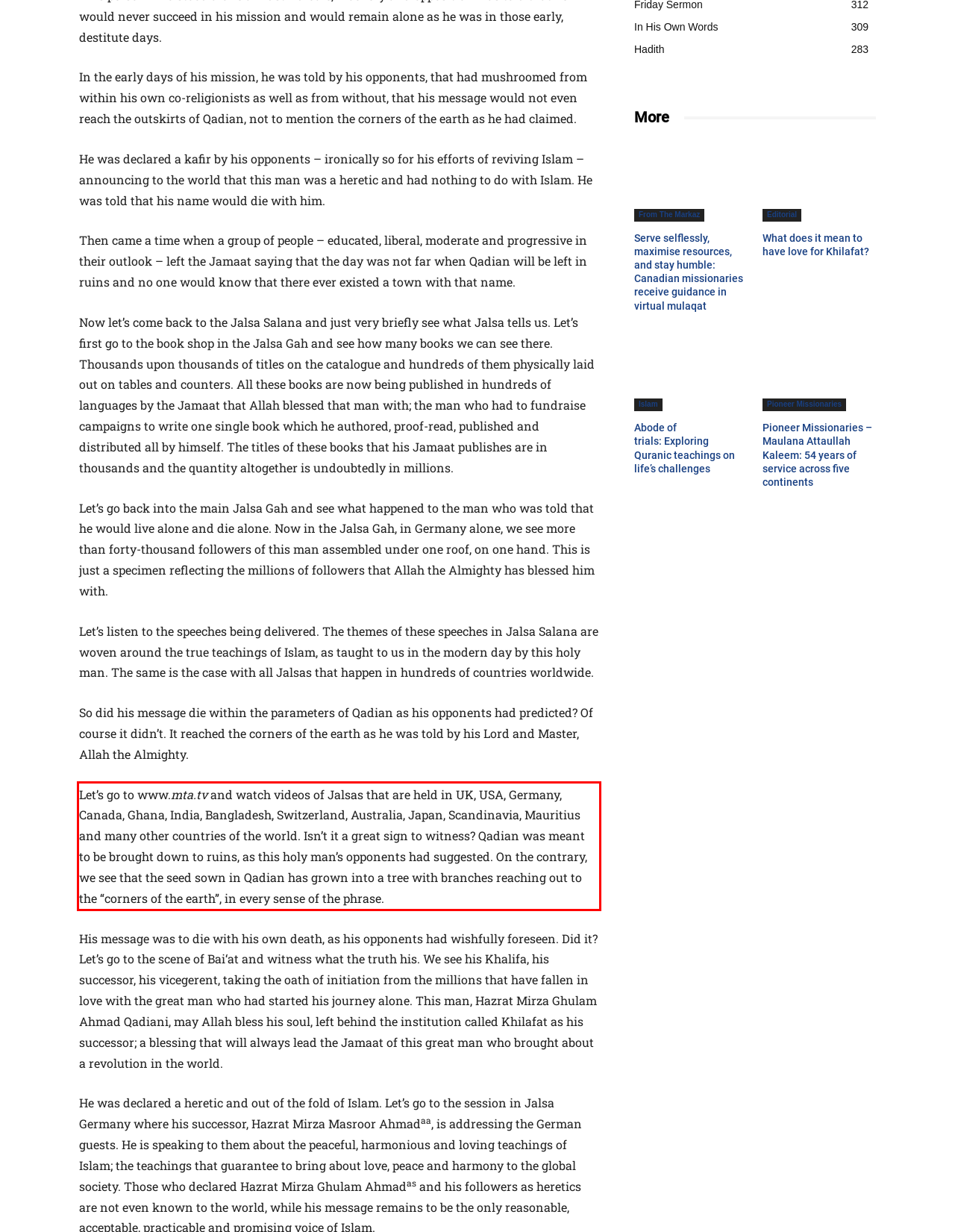Please identify the text within the red rectangular bounding box in the provided webpage screenshot.

Let’s go to www.mta.tv and watch videos of Jalsas that are held in UK, USA, Germany, Canada, Ghana, India, Bangladesh, Switzerland, Australia, Japan, Scandinavia, Mauritius and many other countries of the world. Isn’t it a great sign to witness? Qadian was meant to be brought down to ruins, as this holy man’s opponents had suggested. On the contrary, we see that the seed sown in Qadian has grown into a tree with branches reaching out to the “corners of the earth”, in every sense of the phrase.